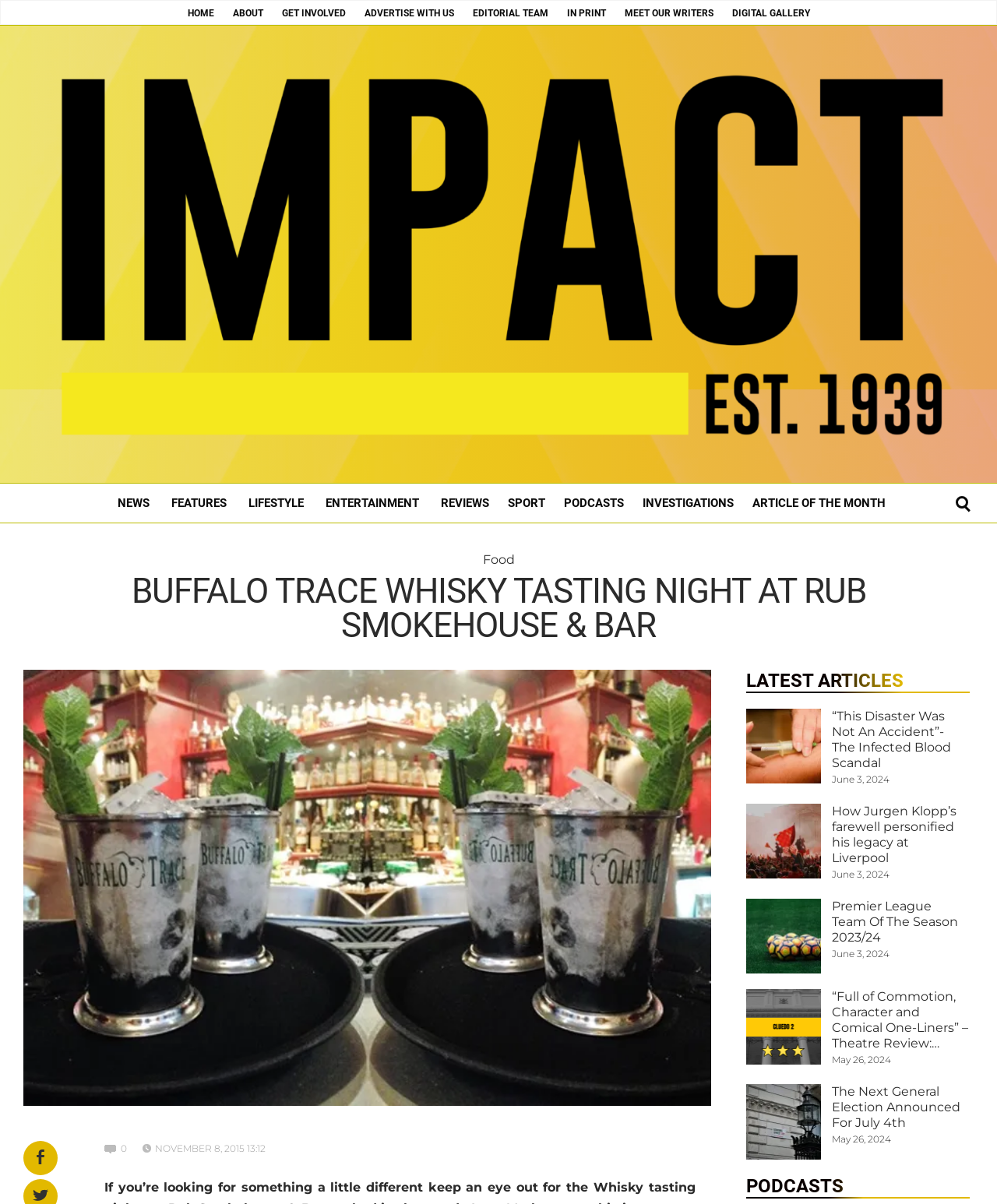Answer in one word or a short phrase: 
What is the name of the theatre reviewed in one of the articles?

Theatre Royal